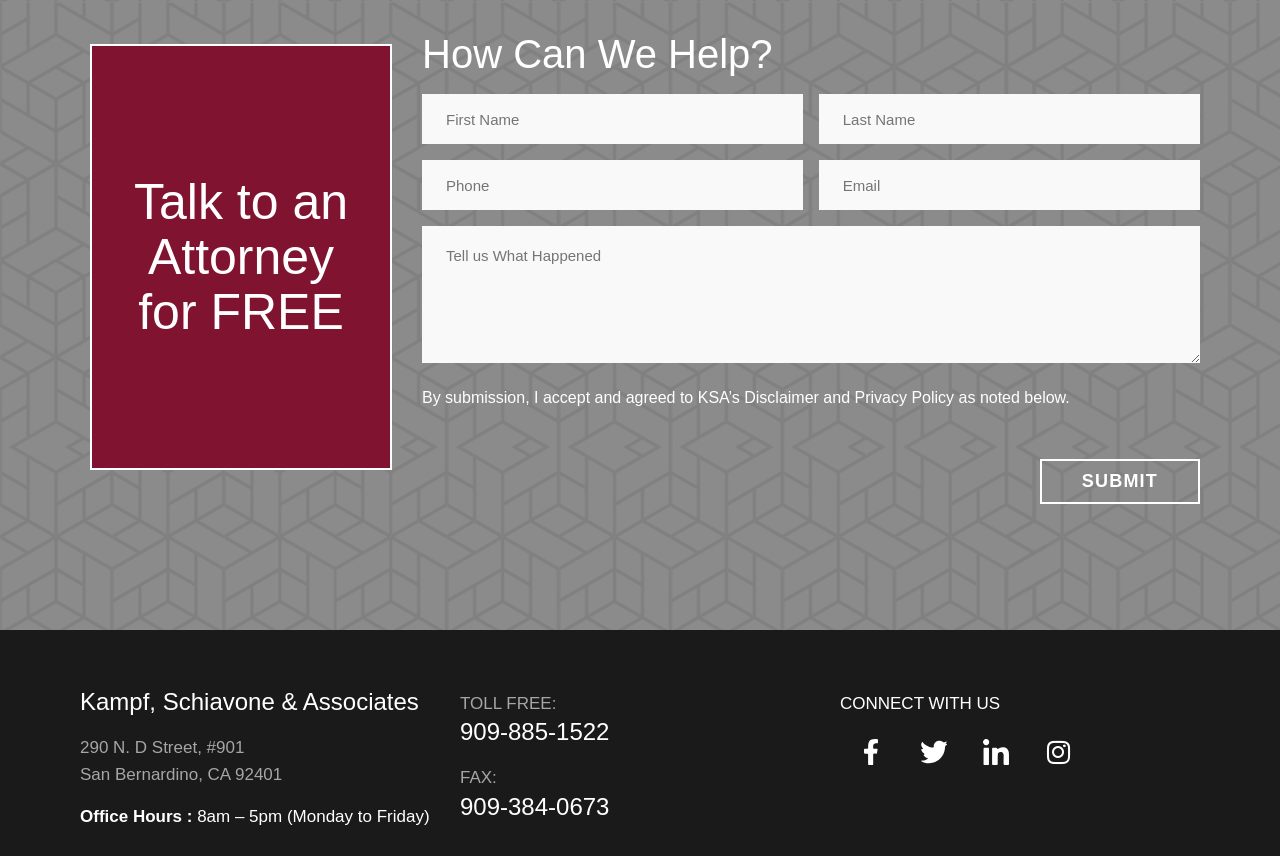Reply to the question with a single word or phrase:
How can users connect with Kampf, Schiavone & Associates on social media?

Through Facebook, Twitter, Instagram